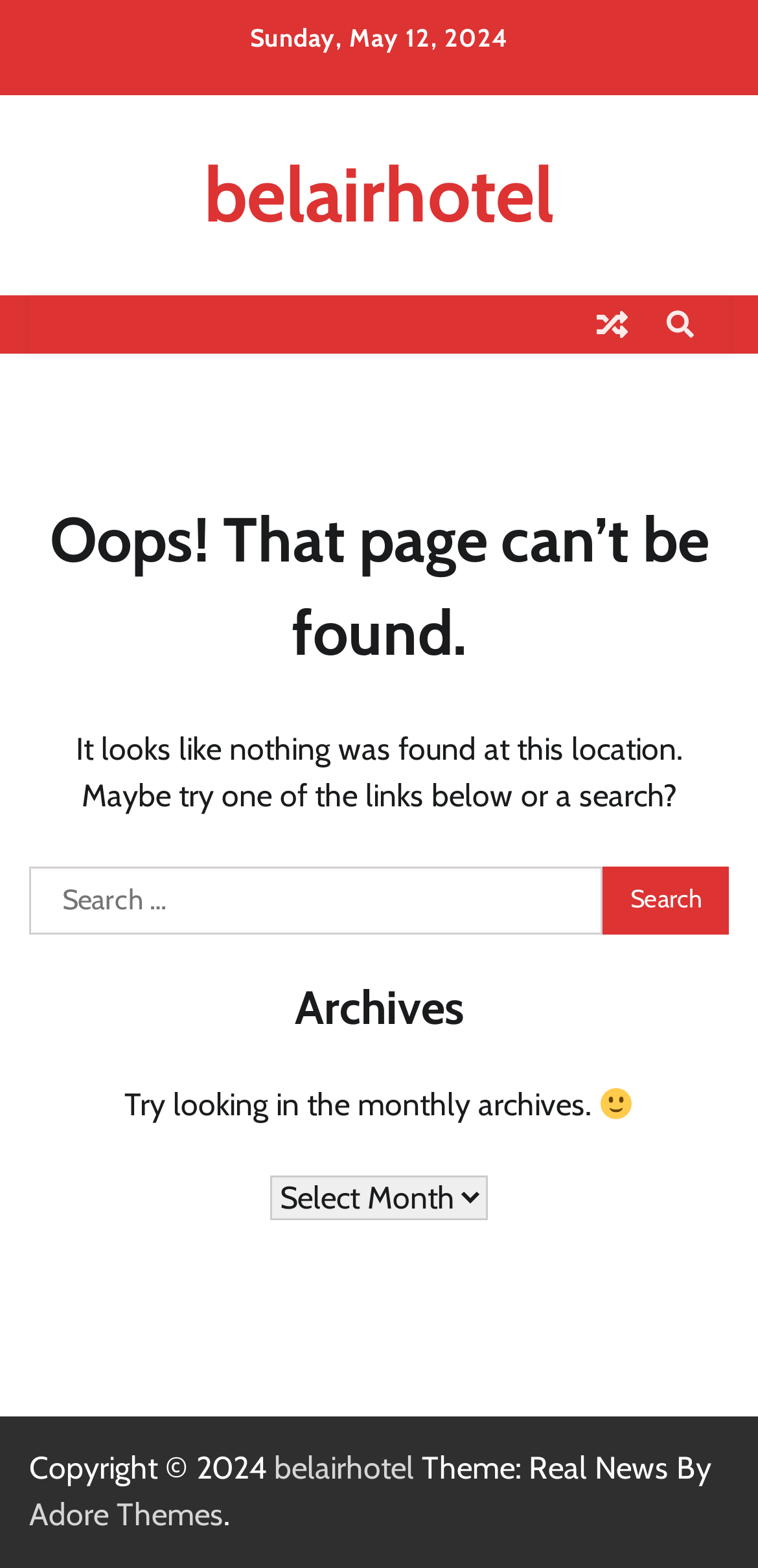Please indicate the bounding box coordinates for the clickable area to complete the following task: "learn about manufacturing". The coordinates should be specified as four float numbers between 0 and 1, i.e., [left, top, right, bottom].

None